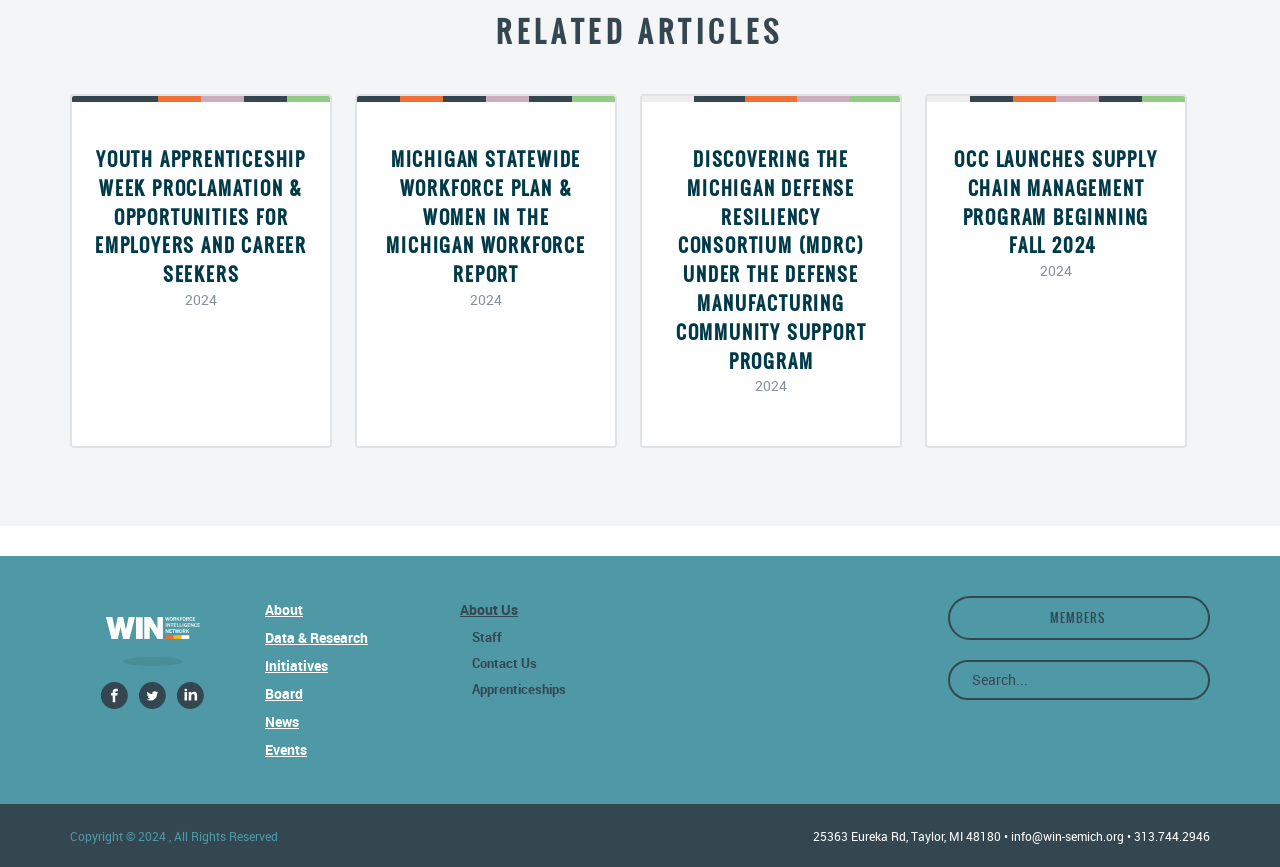Please mark the clickable region by giving the bounding box coordinates needed to complete this instruction: "Click on the 'YOUTH APPRENTICESHIP WEEK PROCLAMATION & OPPORTUNITIES FOR EMPLOYERS AND CAREER SEEKERS 2024' link".

[0.055, 0.108, 0.26, 0.517]